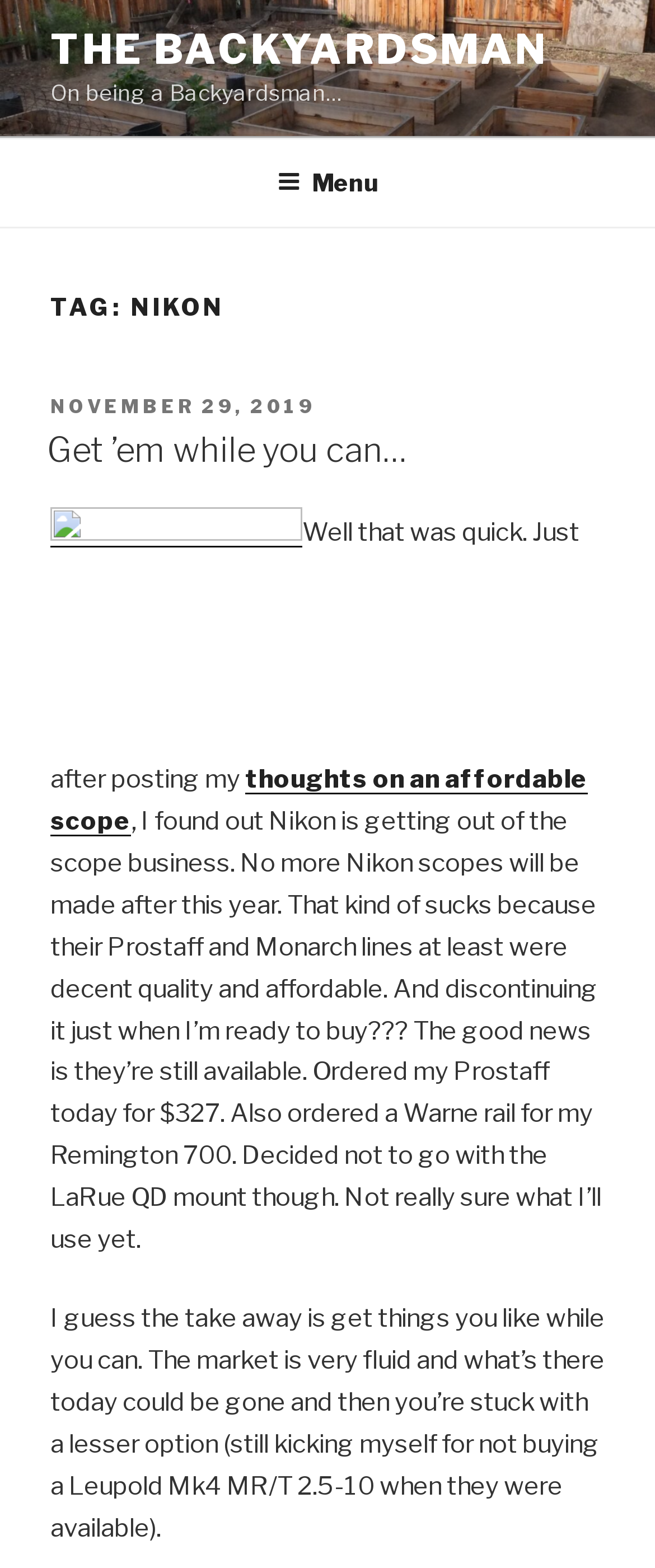What is the brand of the rifle mentioned?
Based on the image, please offer an in-depth response to the question.

I found the brand of the rifle mentioned by reading the text content of the webpage. The author mentions that they also ordered a Warne rail for their Remington 700.